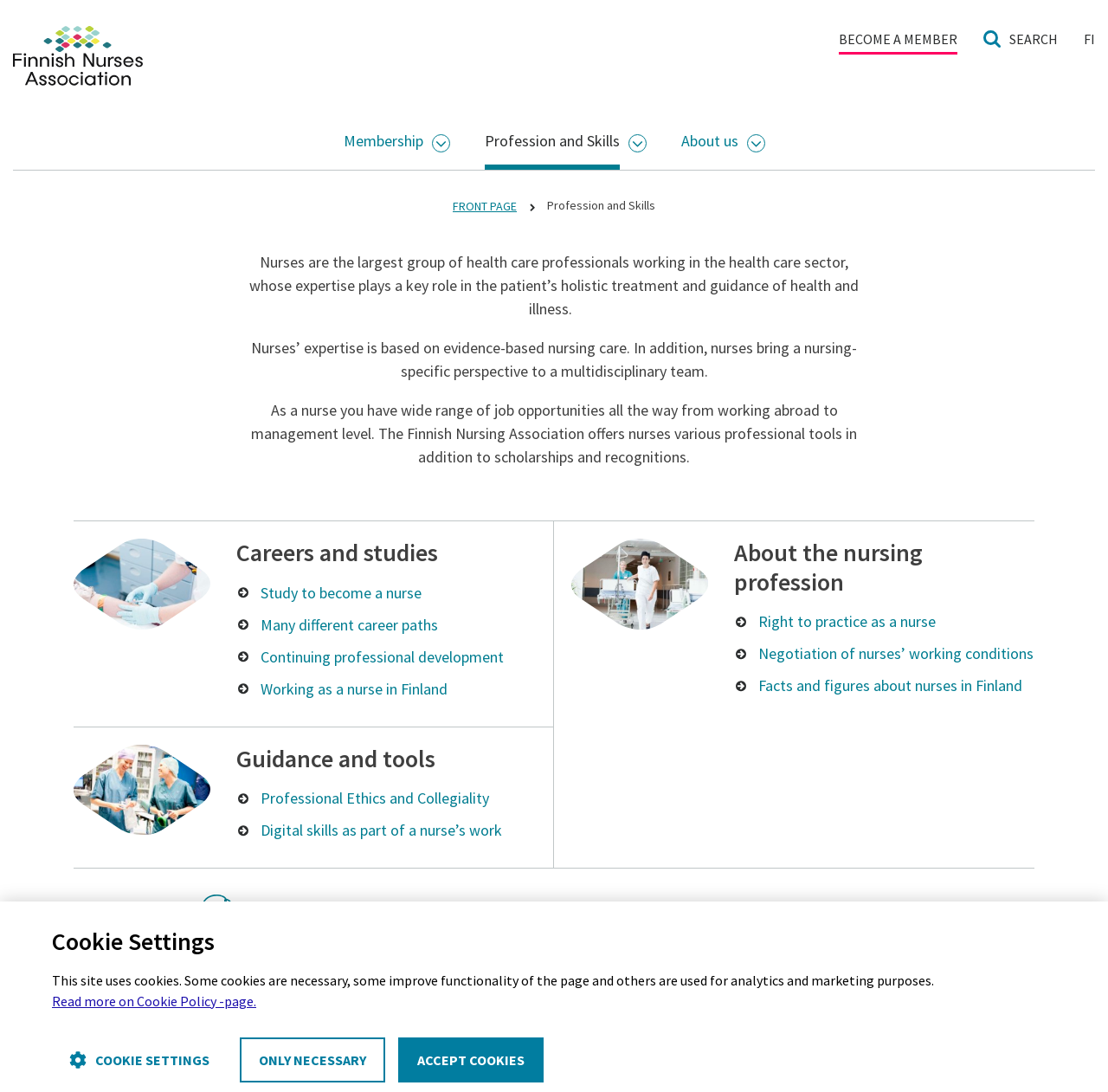How many headings are there in the main article?
Please give a detailed answer to the question using the information shown in the image.

In the main article, I counted three headings: 'Careers and studies', 'About the nursing profession', and 'Guidance and tools'. These headings organize the content of the article into distinct sections, each focusing on a specific aspect of the nursing profession.